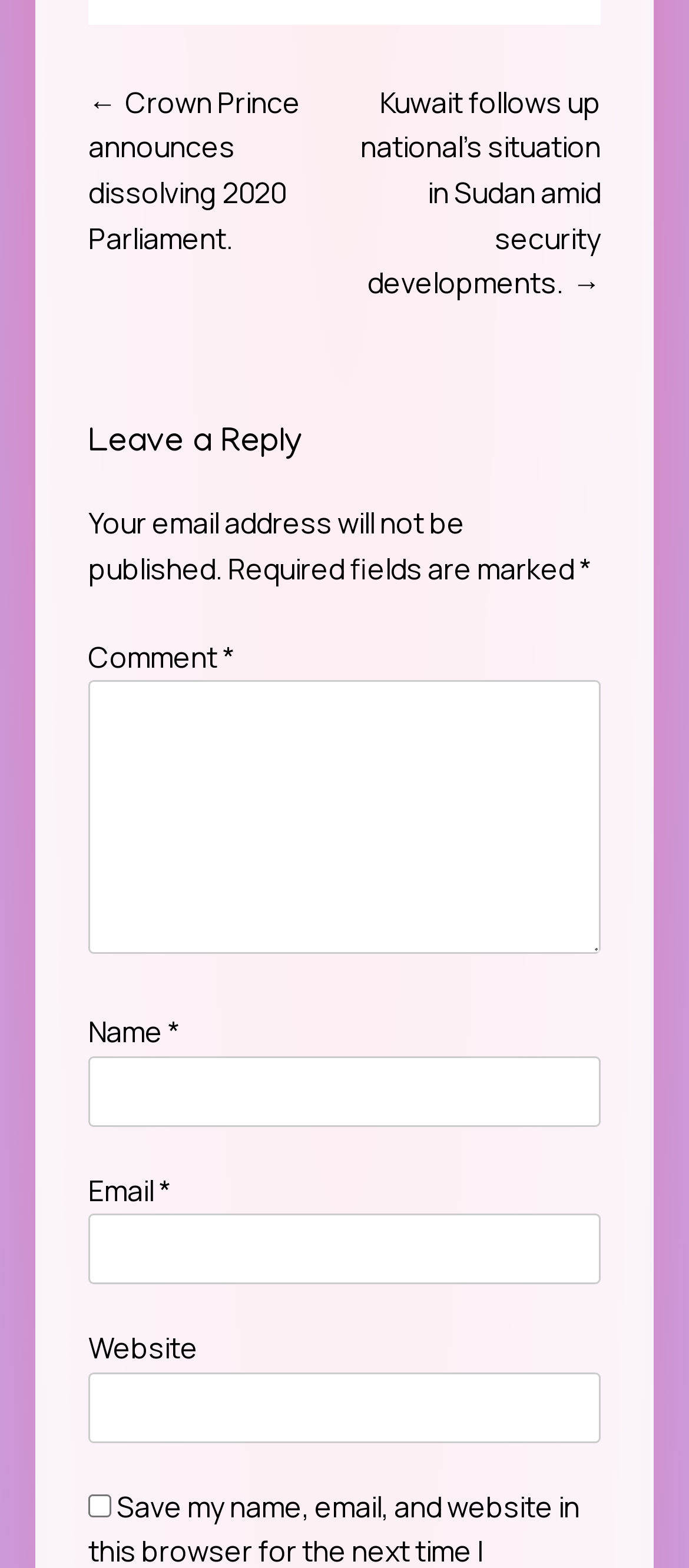Identify the bounding box for the UI element described as: "parent_node: Website name="url"". The coordinates should be four float numbers between 0 and 1, i.e., [left, top, right, bottom].

[0.128, 0.875, 0.872, 0.92]